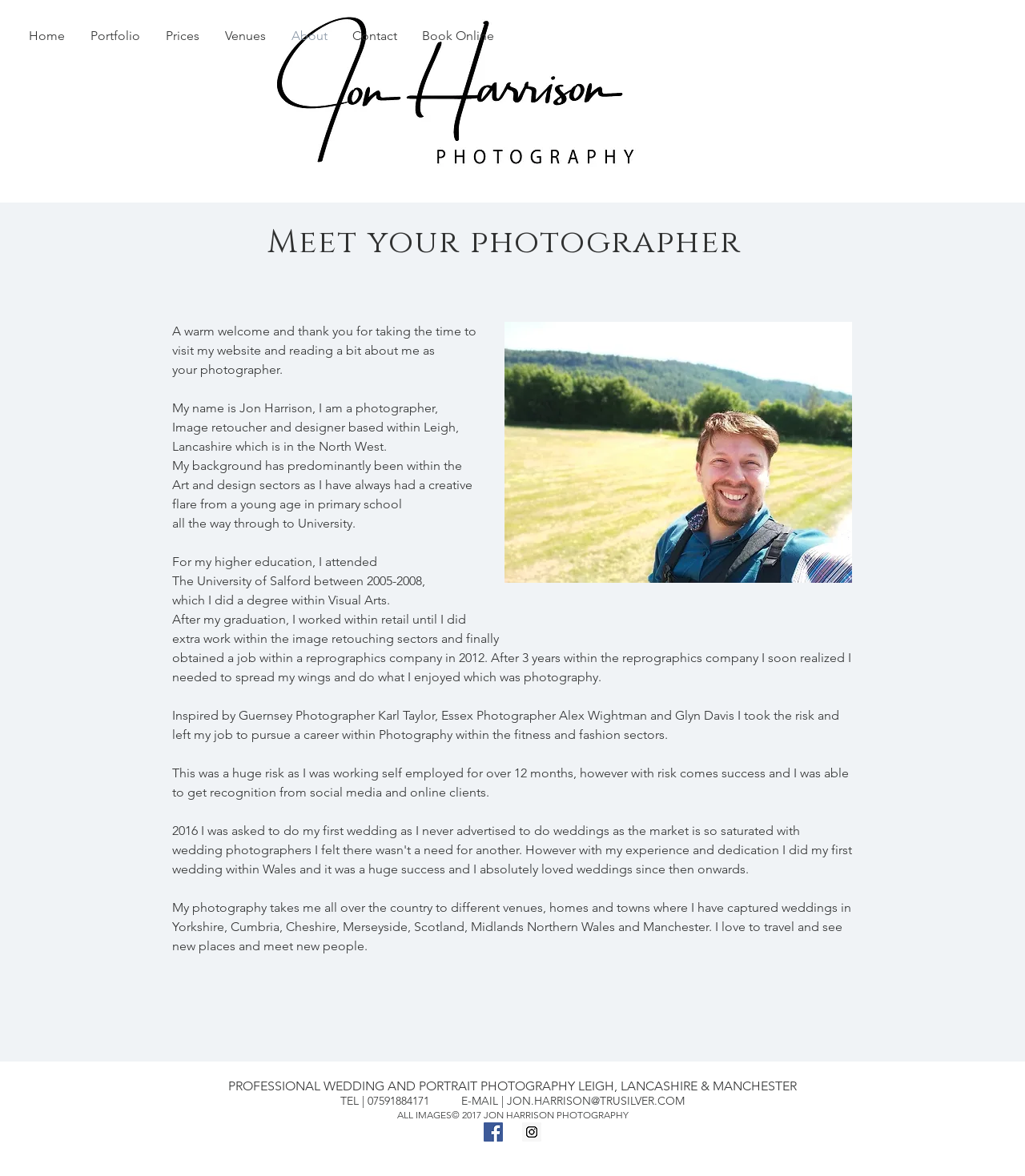Use a single word or phrase to answer the question: What is the photographer's profession?

Wedding and Portrait Photographer